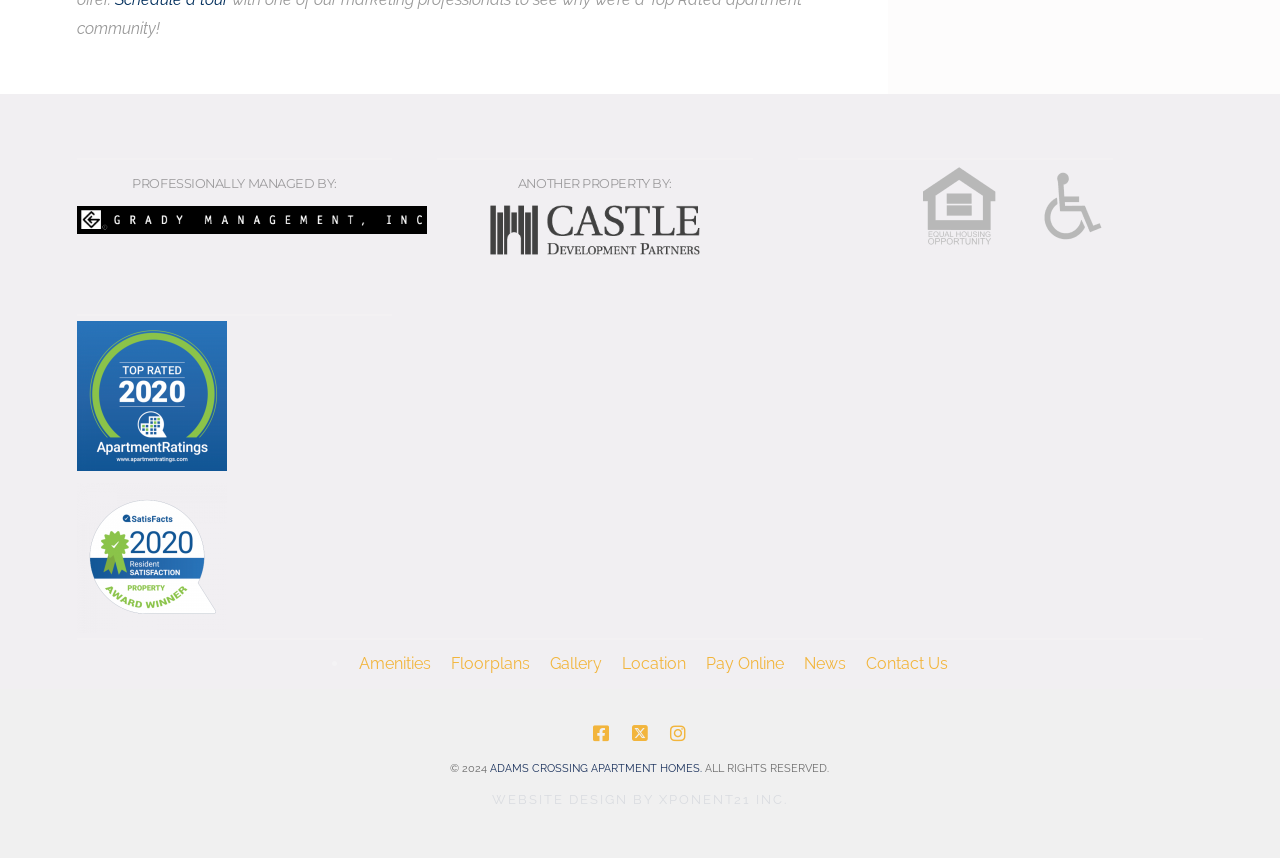Please examine the image and provide a detailed answer to the question: What is the name of the apartment homes?

I found the answer by looking at the link at the bottom of the page, which says 'ADAMS CROSSING APARTMENT HOMES.'